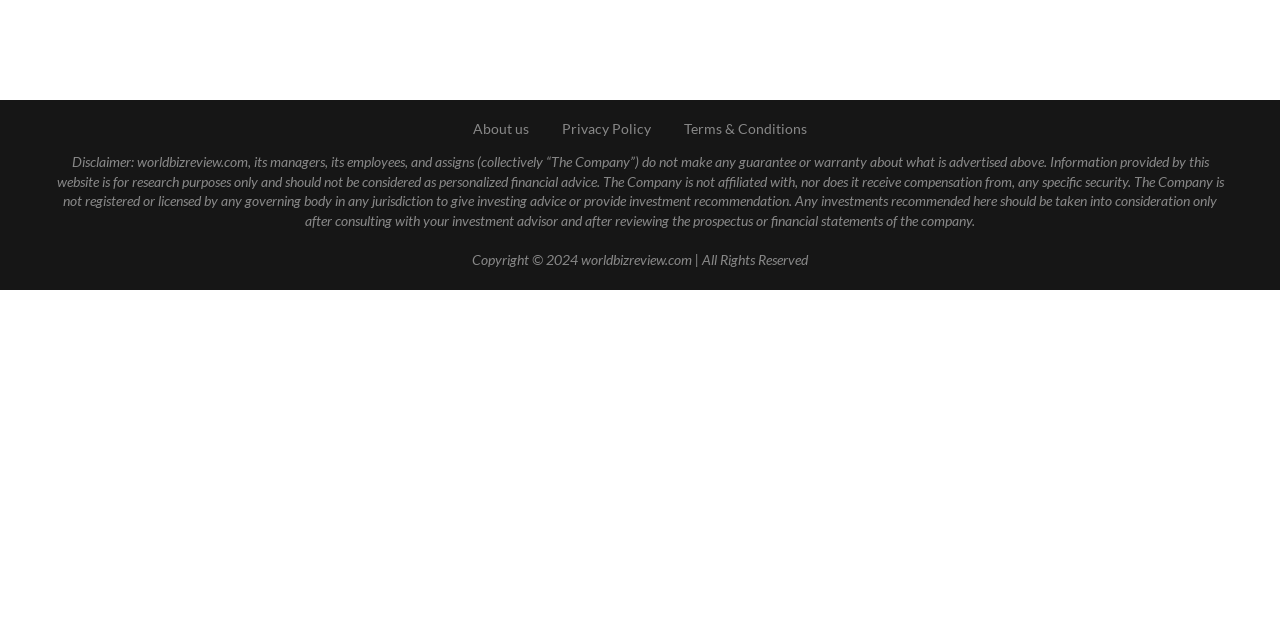Identify the bounding box coordinates for the UI element described as follows: Terms & Conditions. Use the format (top-left x, top-left y, bottom-right x, bottom-right y) and ensure all values are floating point numbers between 0 and 1.

[0.534, 0.187, 0.63, 0.214]